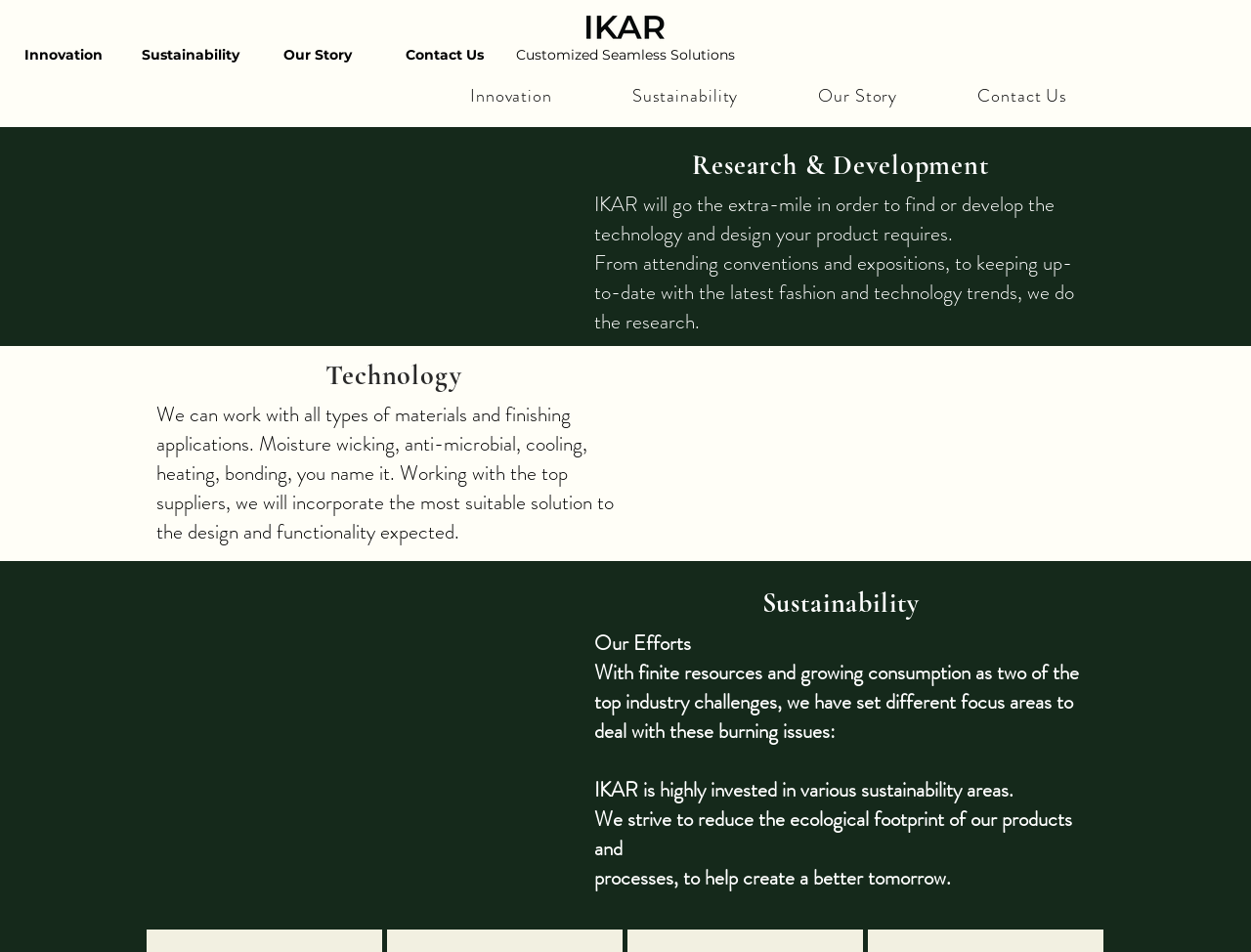Answer with a single word or phrase: 
What is IKAR's approach to research and development?

Attending conventions and keeping up-to-date with trends